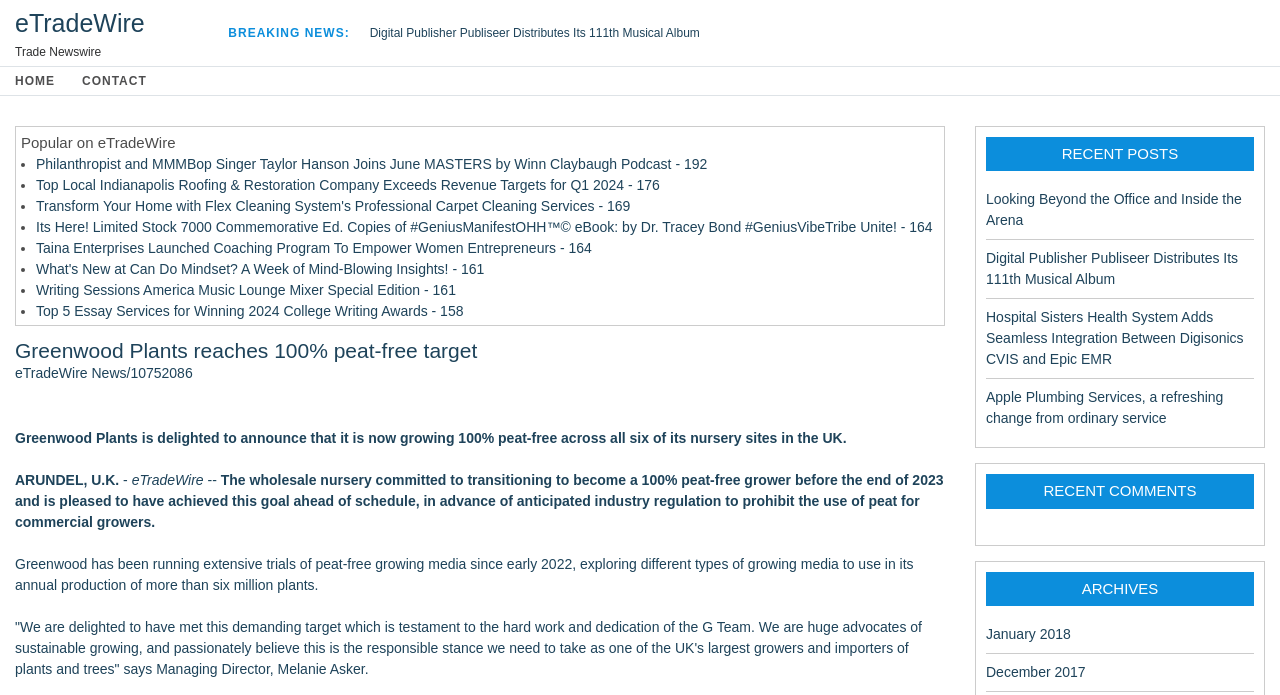How many nursery sites does Greenwood Plants have in the UK?
Provide an in-depth and detailed explanation in response to the question.

The number of nursery sites can be found in the main article section, where it says 'across all six of its nursery sites in the UK'. This indicates that Greenwood Plants has six nursery sites in the UK.